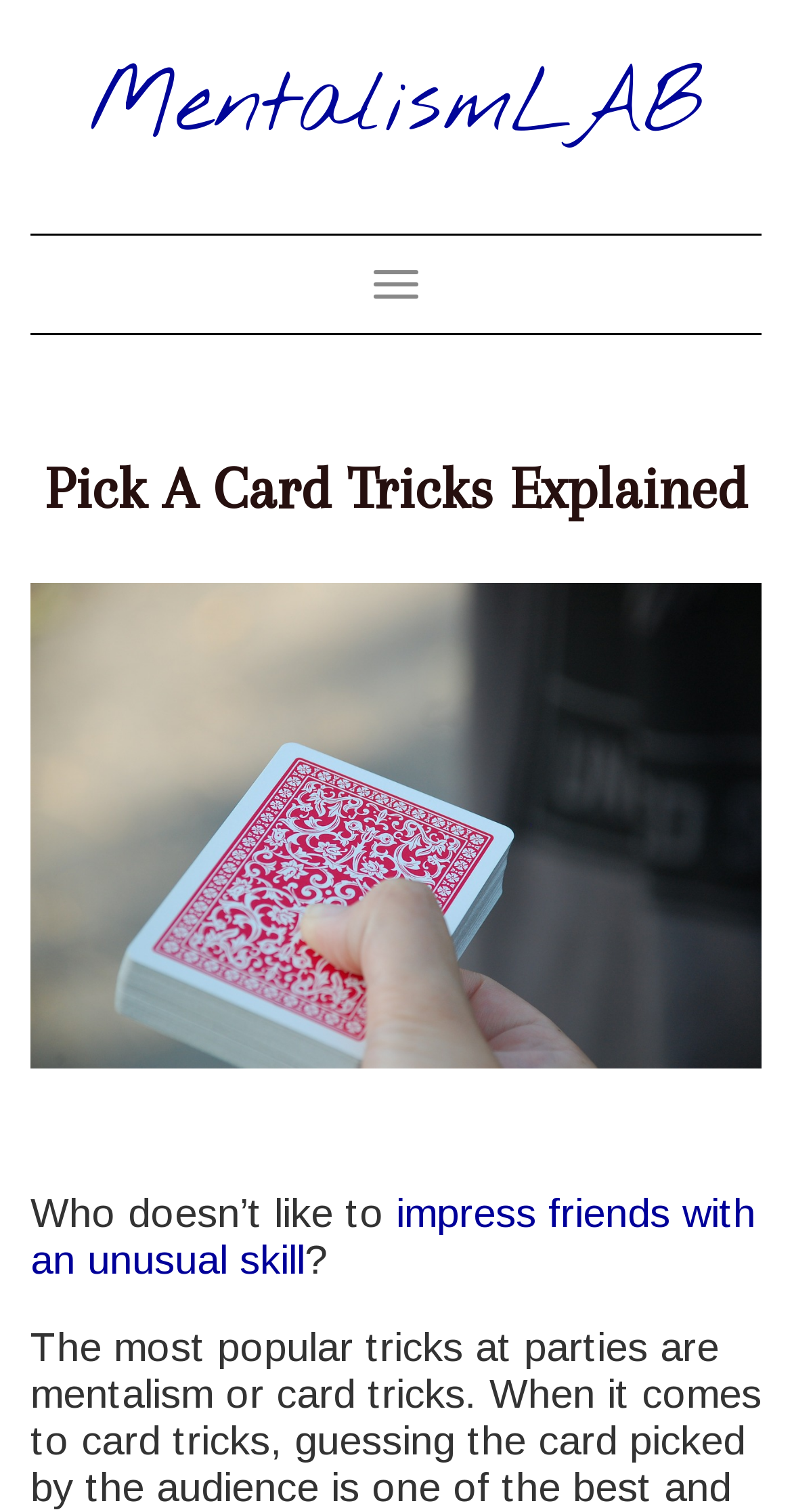Generate a thorough caption detailing the webpage content.

The webpage is about "Pick A Card Tricks Explained" related to mentalism. At the top left, there is a heading "MentalismLAB" with a link to it. Below the heading, there is a button "Toggle navigation" positioned roughly in the middle of the page. 

Further down, there is a main heading "Pick A Card Tricks Explained" that spans almost the entire width of the page. 

The main content of the page starts with a paragraph that begins with "Who doesn’t like to" and continues with a link "impress friends with an unusual skill". The question mark at the end of the sentence is separated from the link.